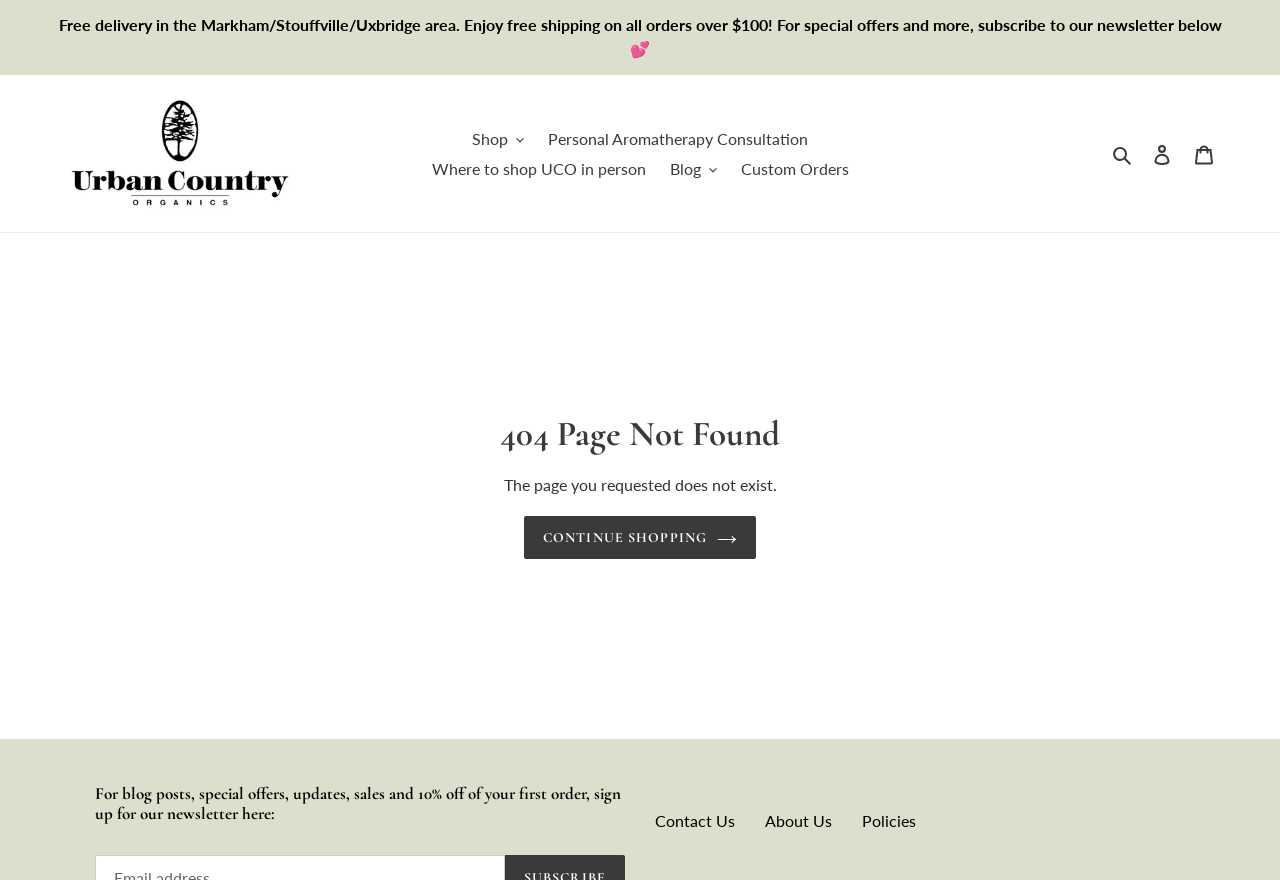What is the error message displayed on the page?
Answer the question with a single word or phrase derived from the image.

404 Page Not Found